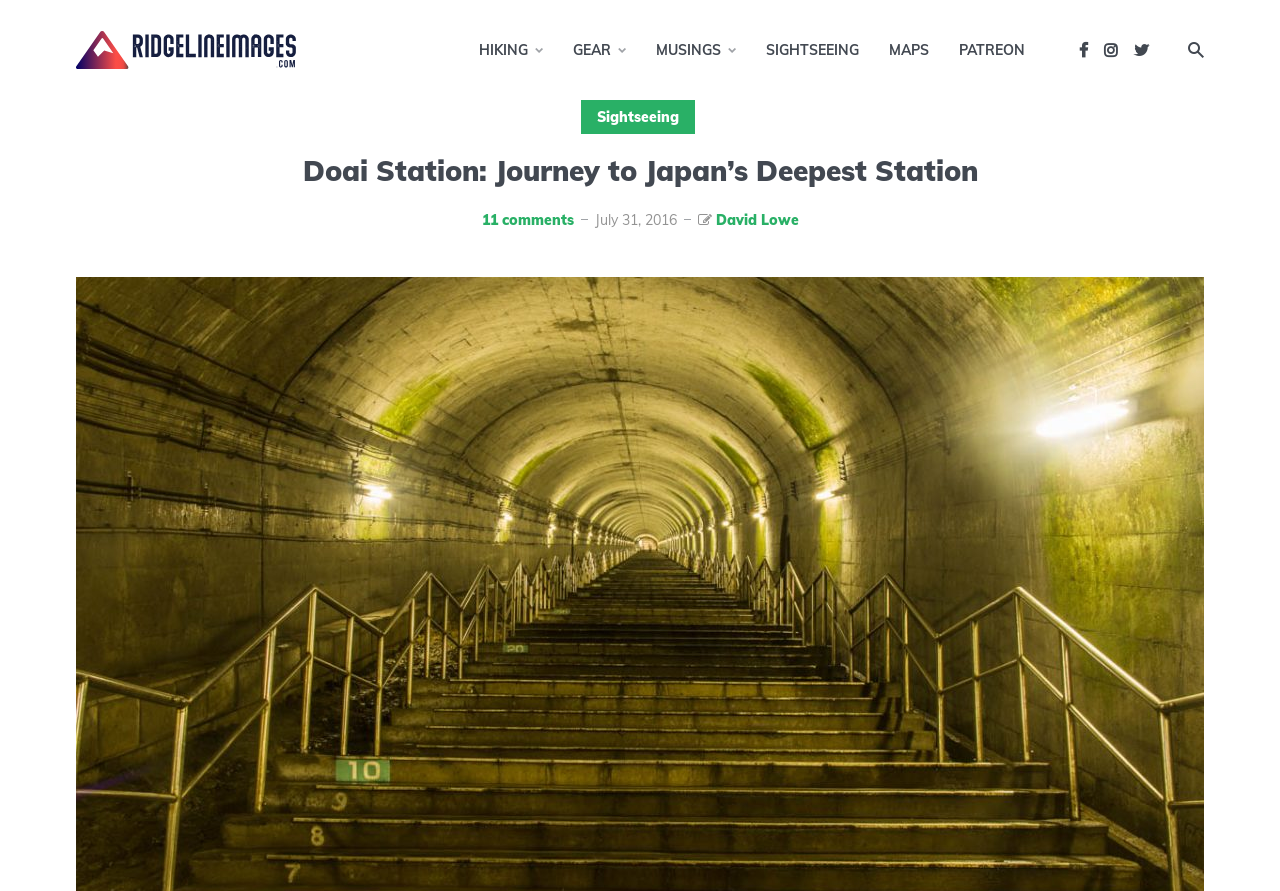When was this article published? Please answer the question using a single word or phrase based on the image.

July 31, 2016